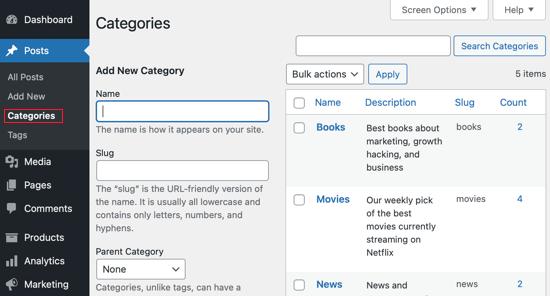Please look at the image and answer the question with a detailed explanation: What is the purpose of the interface?

The interface is integral for users aiming to organize their content effectively by creating or modifying categories within their WordPress site, allowing them to manage their posts in a structured manner.